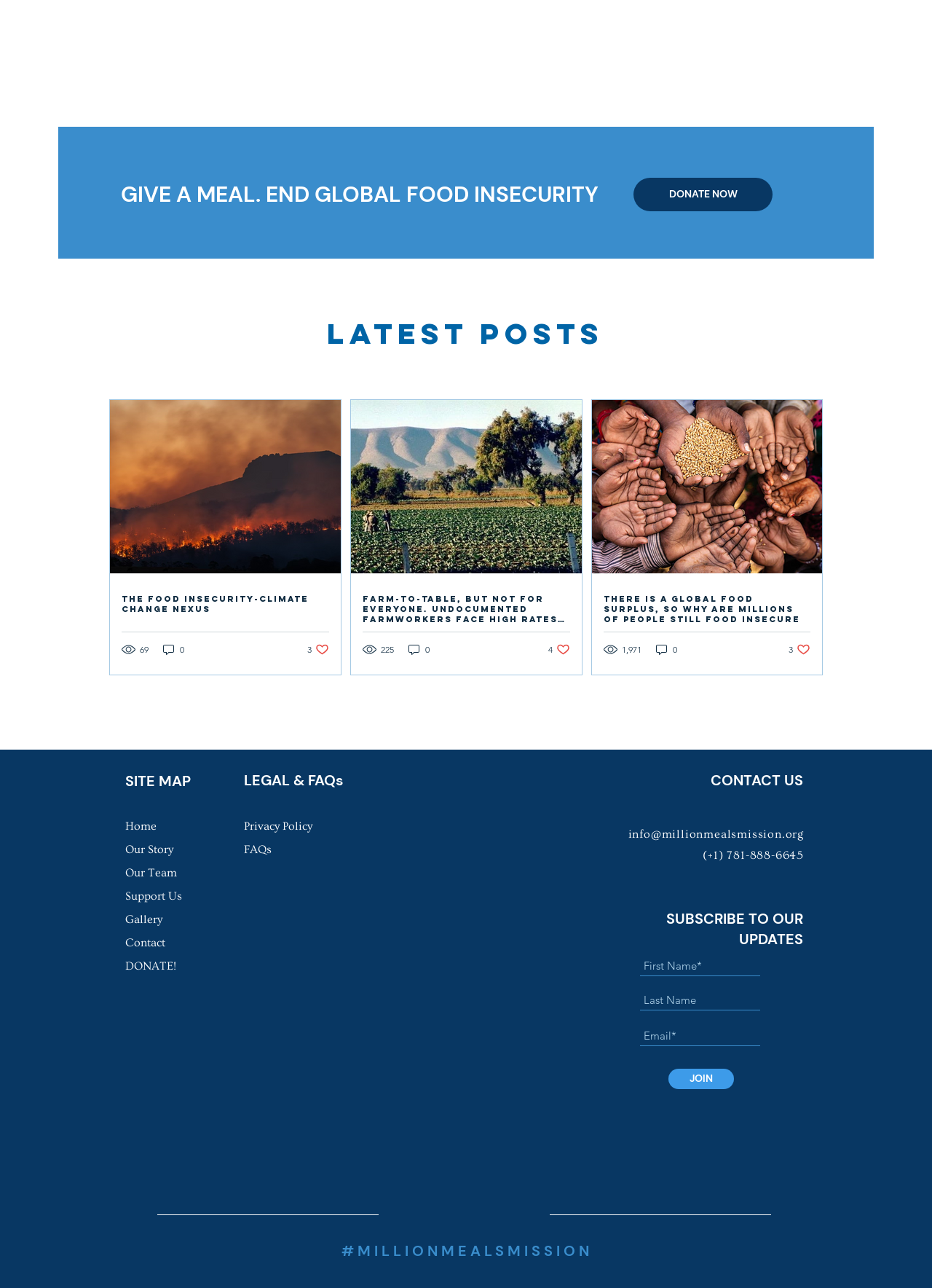Determine the bounding box coordinates of the section I need to click to execute the following instruction: "Visit the 'Our Story' page". Provide the coordinates as four float numbers between 0 and 1, i.e., [left, top, right, bottom].

[0.134, 0.654, 0.186, 0.665]